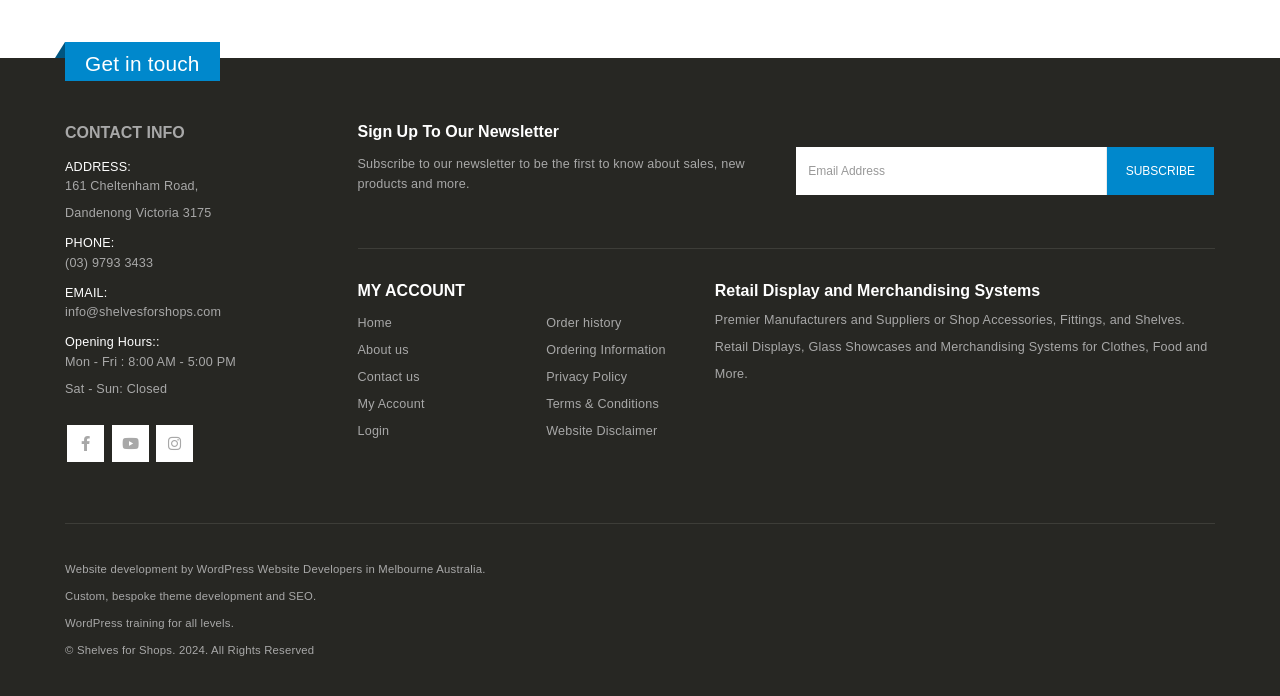What is the company's phone number?
Based on the screenshot, give a detailed explanation to answer the question.

I found the phone number by looking at the contact information section, where it is listed as 'PHONE: (03) 9793 3433'.